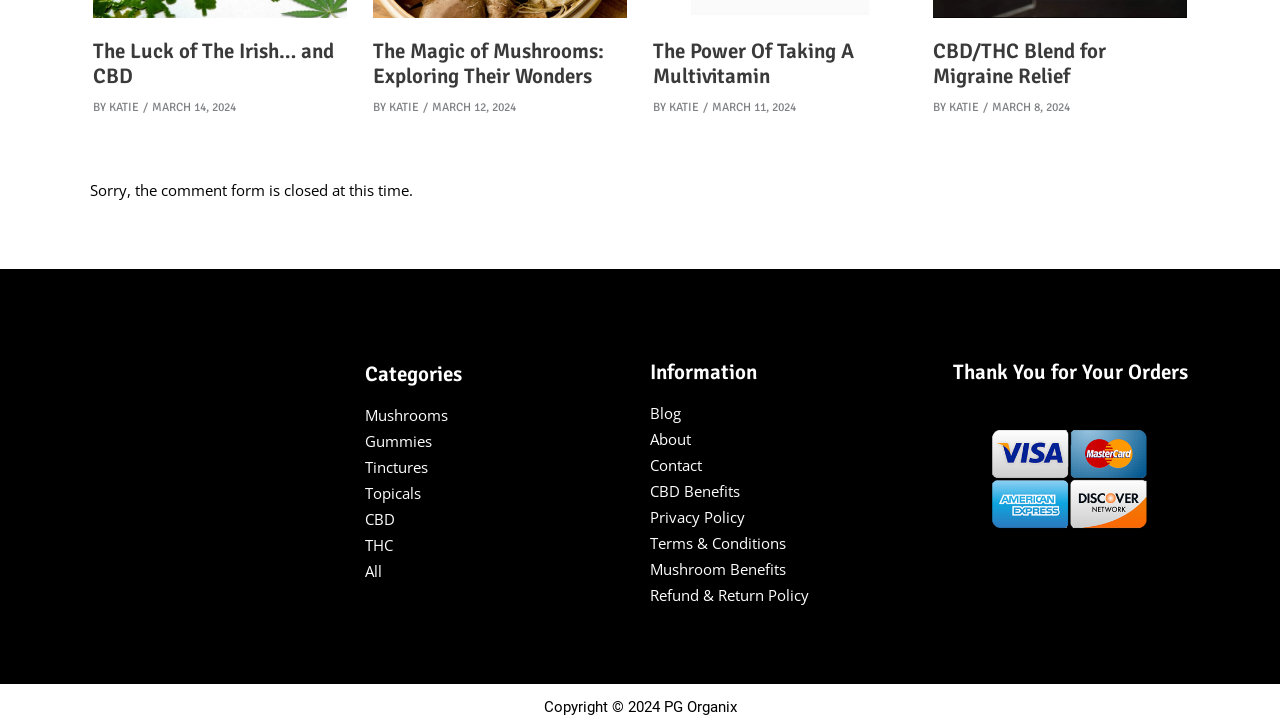Please identify the bounding box coordinates of the area I need to click to accomplish the following instruction: "Read more about Phu Quoc Island".

None